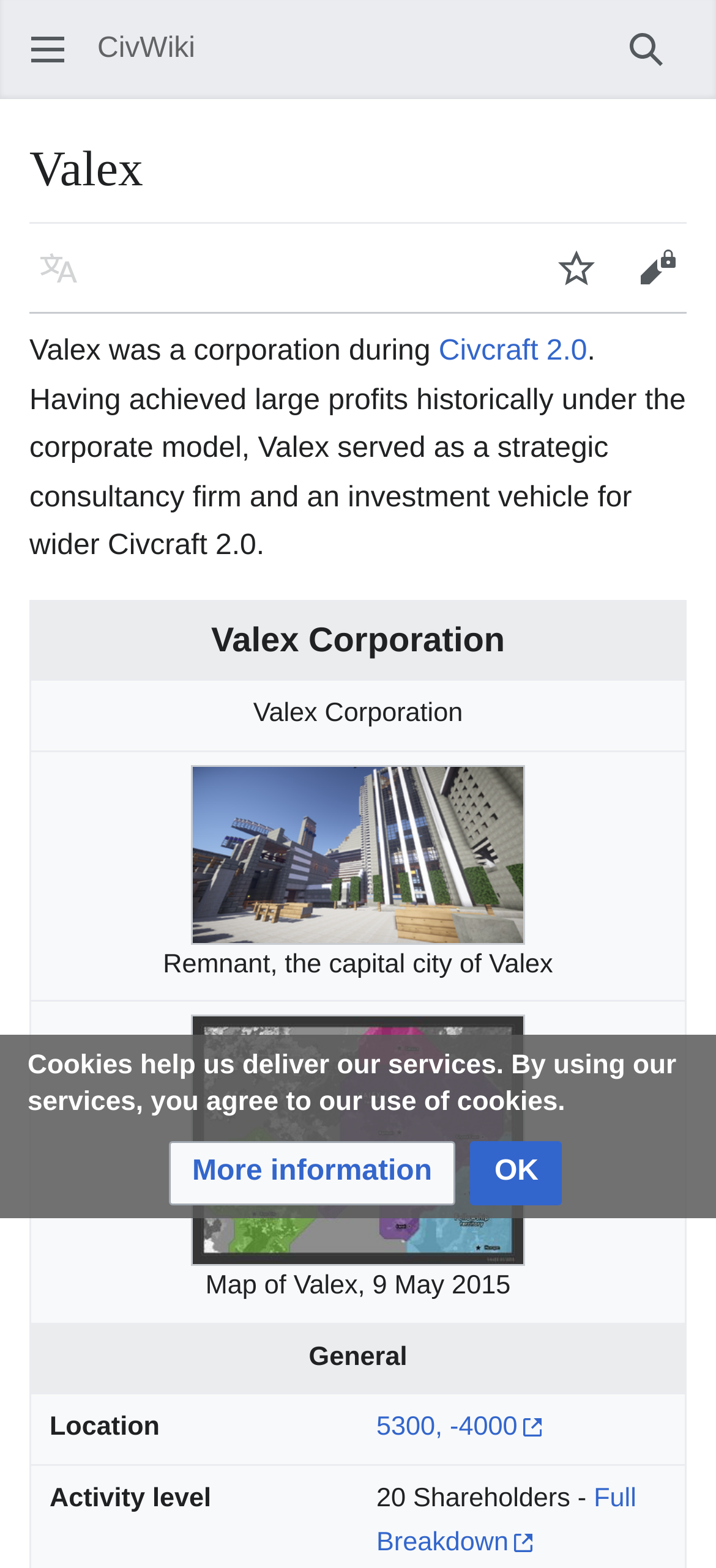What is the capital city of Valex?
Based on the visual content, answer with a single word or a brief phrase.

Remnant